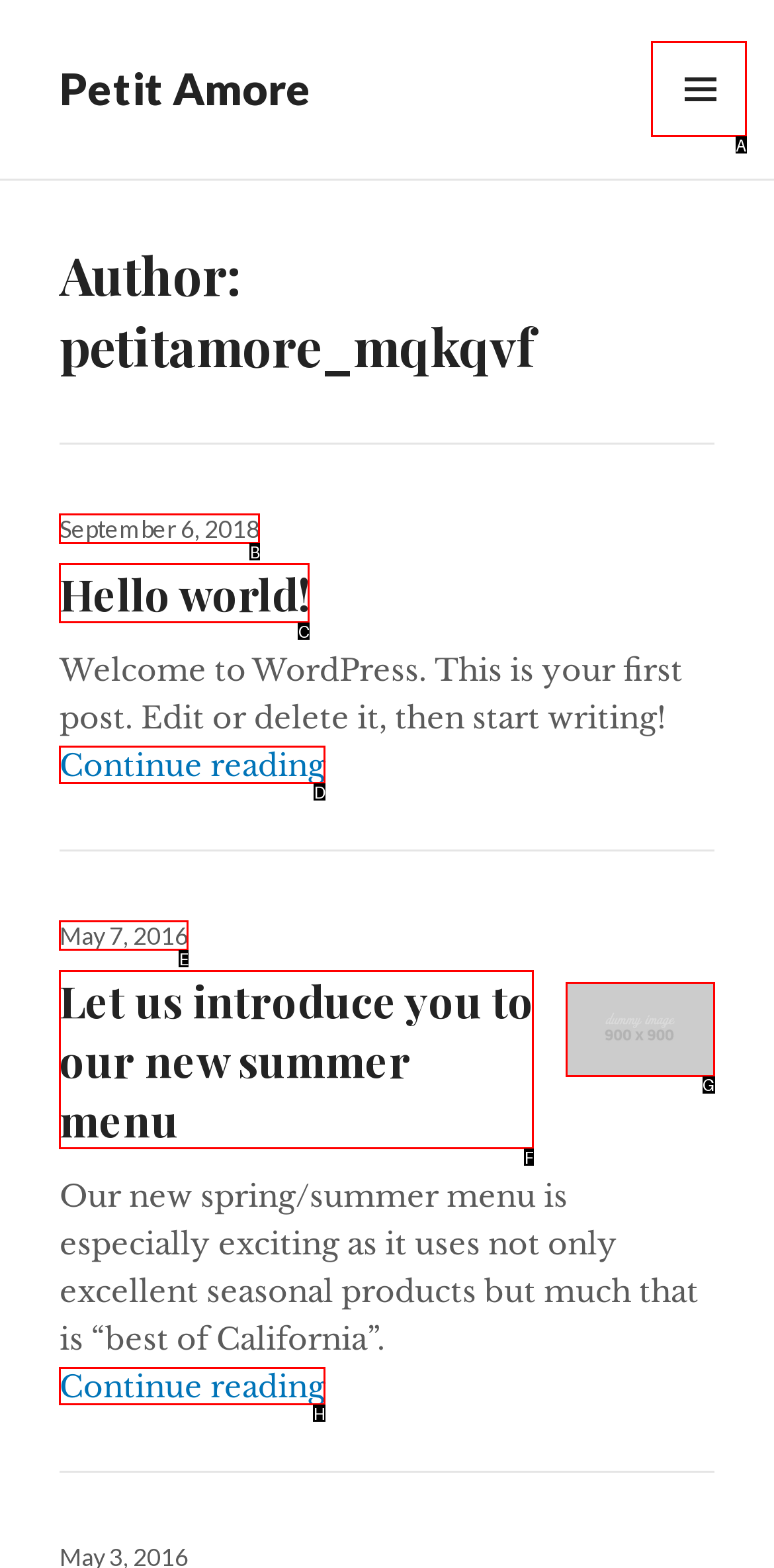From the given choices, determine which HTML element matches the description: Continue reading Hello world!. Reply with the appropriate letter.

D